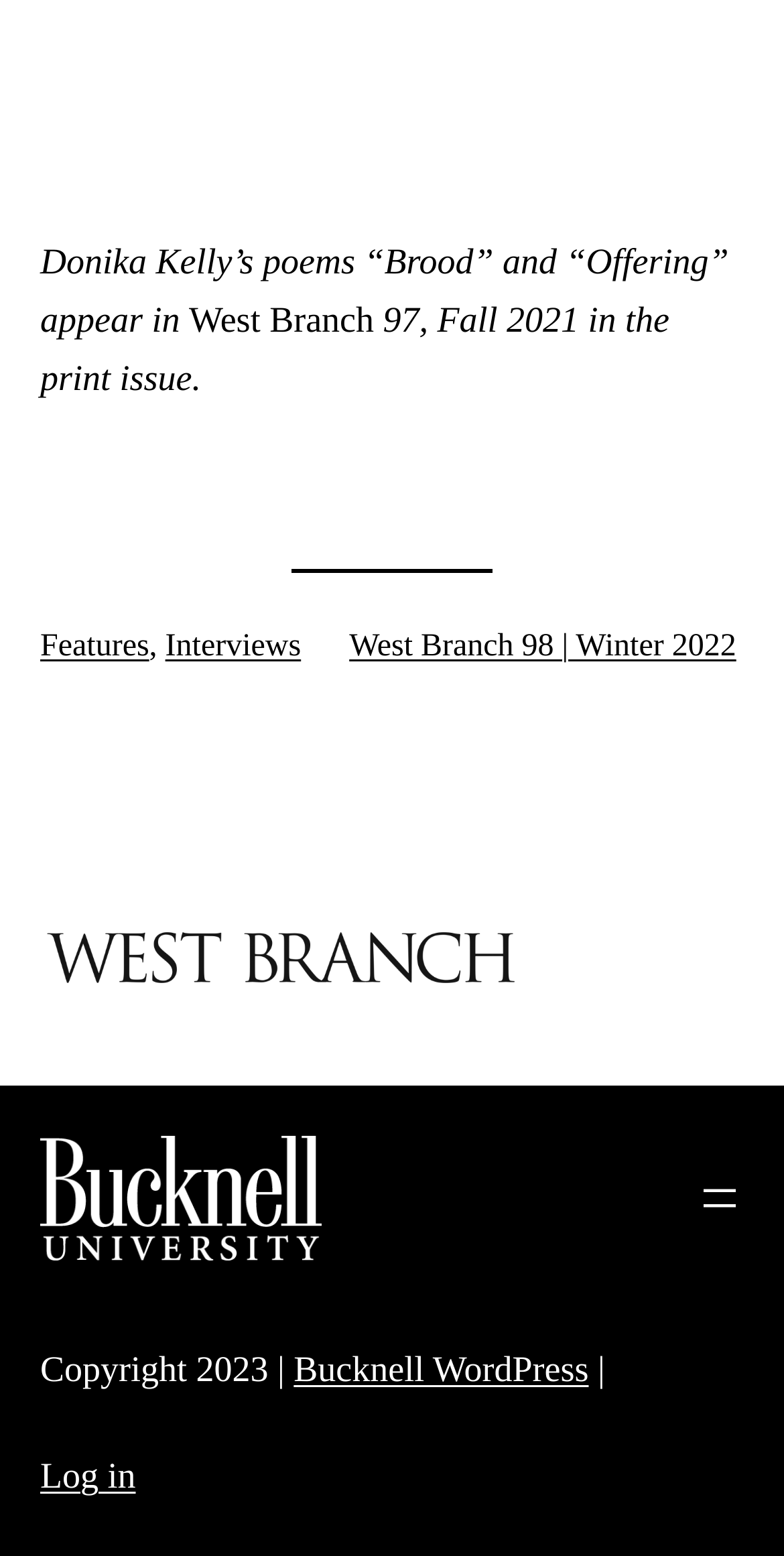Please examine the image and provide a detailed answer to the question: What is the year of the copyright?

The year of the copyright can be found in the StaticText element with the text 'Copyright 2023 |' at the bottom of the webpage.